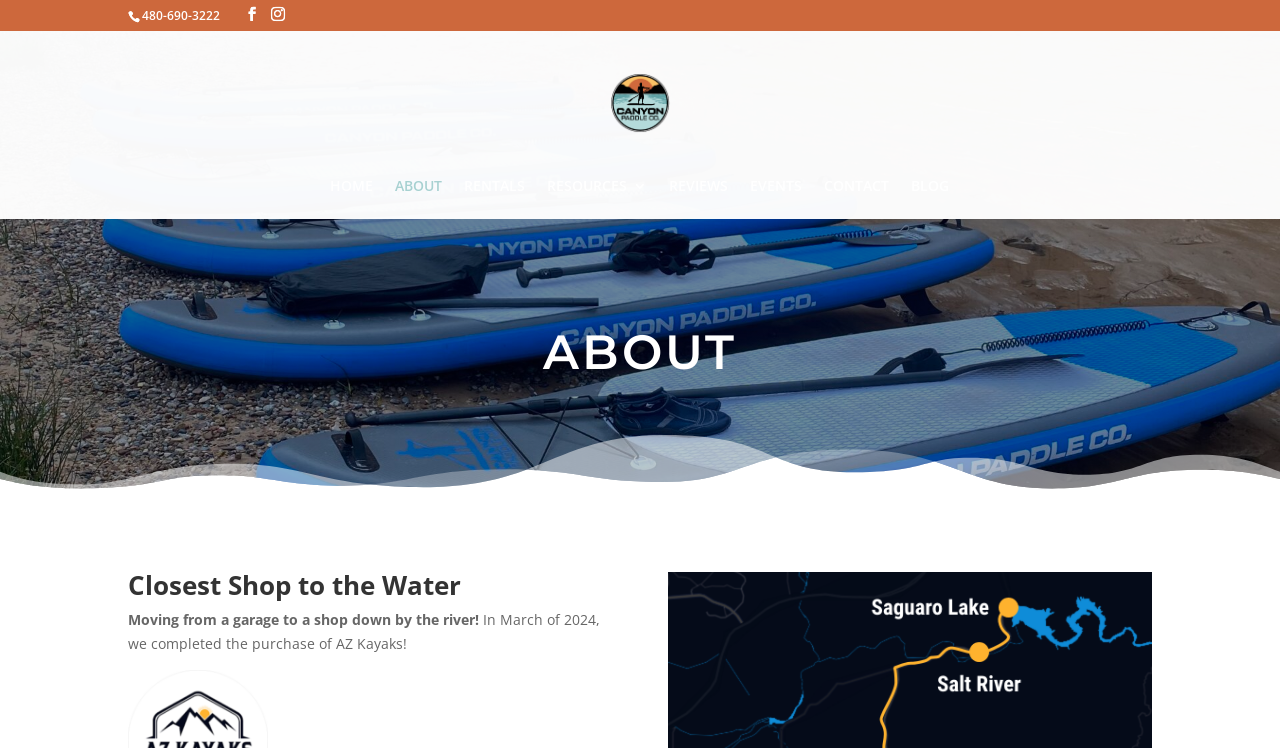Analyze the image and give a detailed response to the question:
What business did the company purchase in 2024?

I read the static text element that says 'In March of 2024, we completed the purchase of AZ Kayaks!' which indicates that the company purchased AZ Kayaks in 2024.